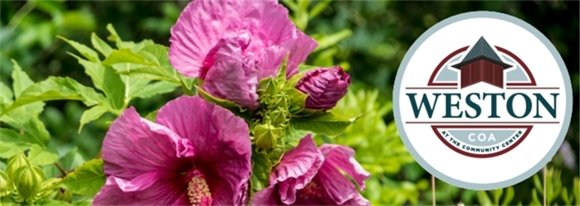Detail every visible element in the image extensively.

The image showcases vibrant pink flowers flourishing in lush greenery, symbolizing growth and community engagement. In the foreground, the flowers exhibit rich textures and striking colors, capturing the essence of summer. Overlaying this natural scene is the Weston COA (Council on Aging) logo, prominently displayed to the right. The logo features a stylized representation of a building topped with a distinctive roof, enclosed in a circular border that reads "WESTON" with "COA" beneath it. This imagery reflects the community’s commitment to enhancing the lives of its older residents through various programs and initiatives, as highlighted in the Weston COA Community Updates.